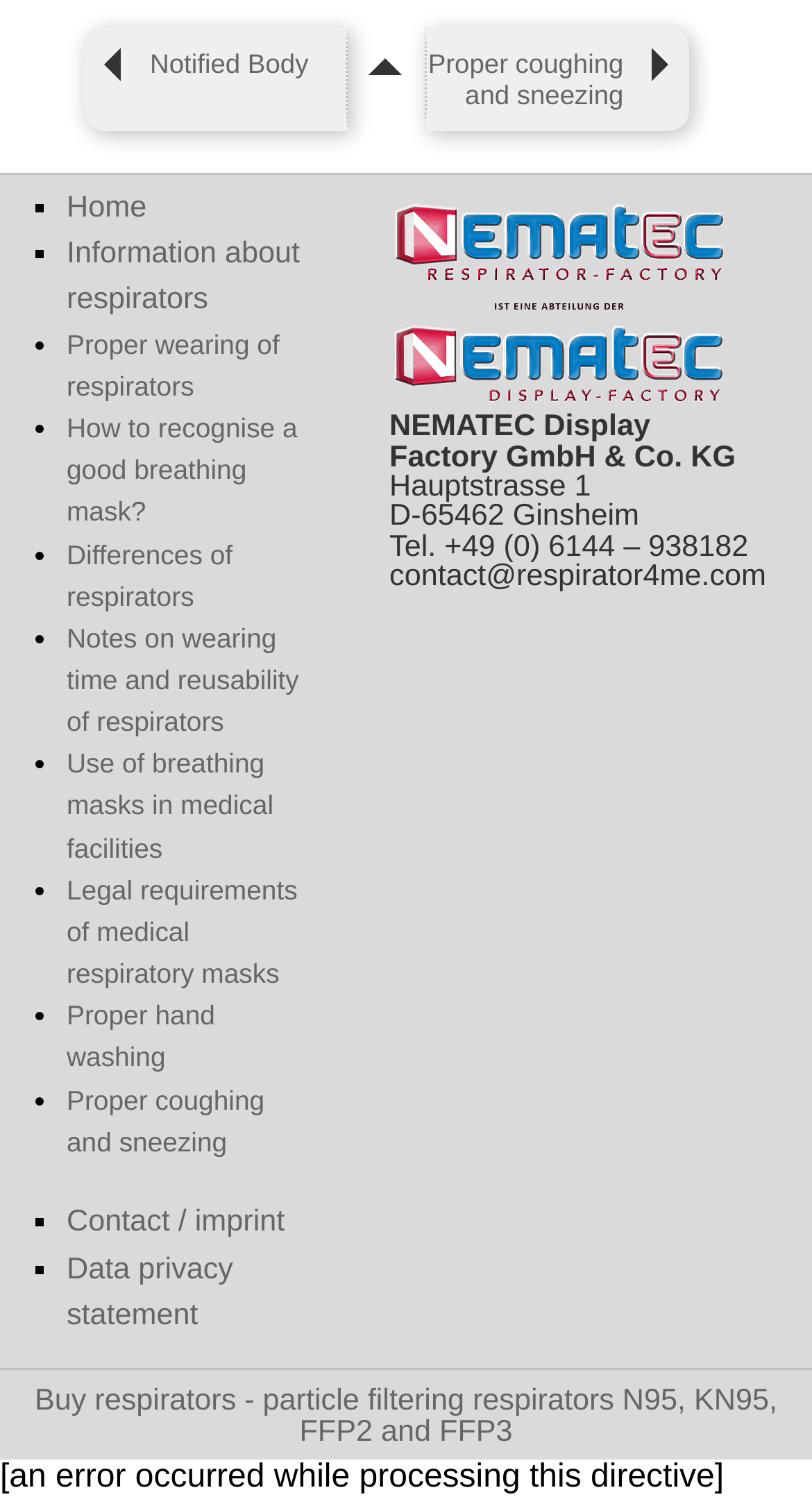Determine the bounding box coordinates of the clickable element necessary to fulfill the instruction: "Go to 'Home'". Provide the coordinates as four float numbers within the 0 to 1 range, i.e., [left, top, right, bottom].

[0.082, 0.127, 0.18, 0.15]